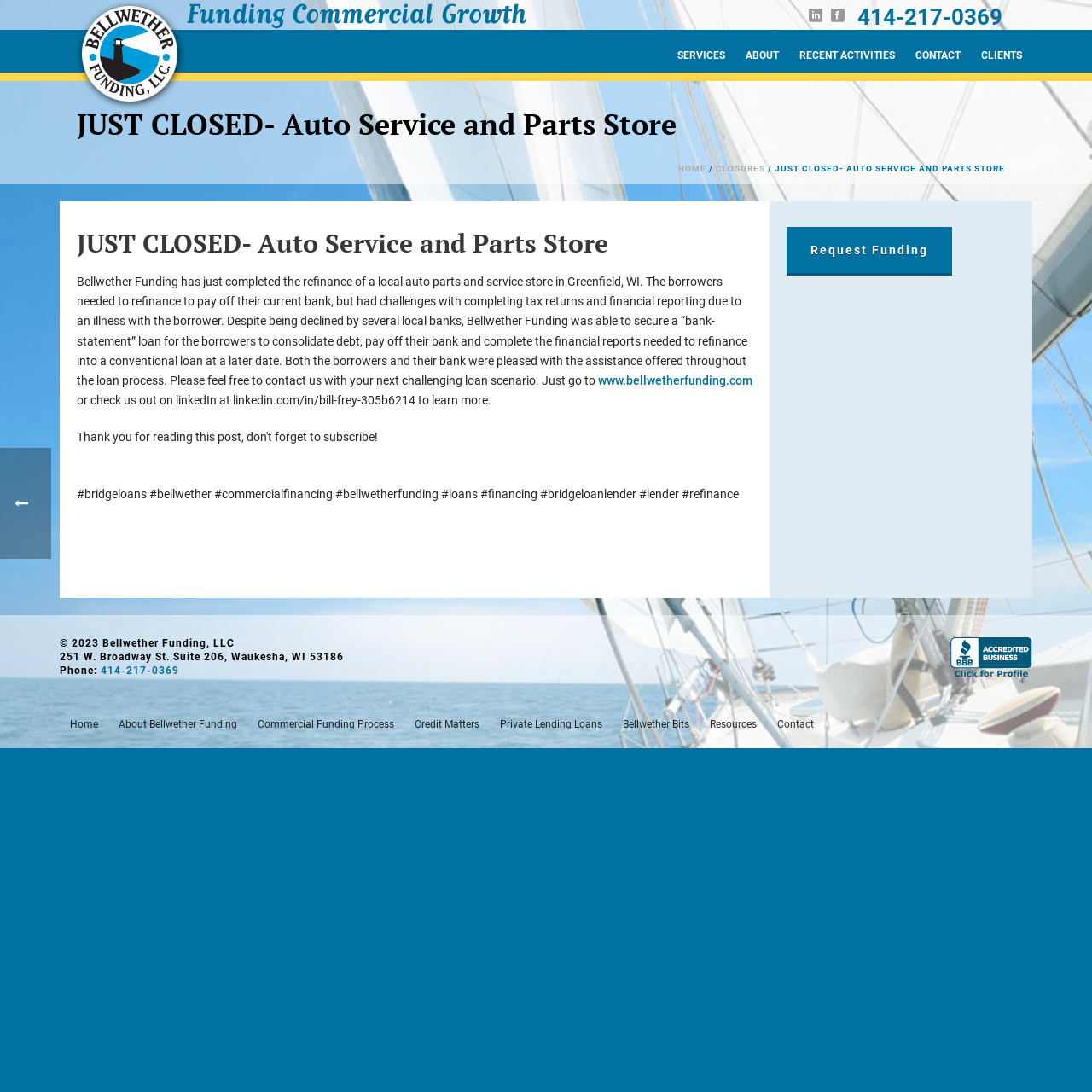Use a single word or phrase to answer this question: 
How many links are in the main navigation menu?

5